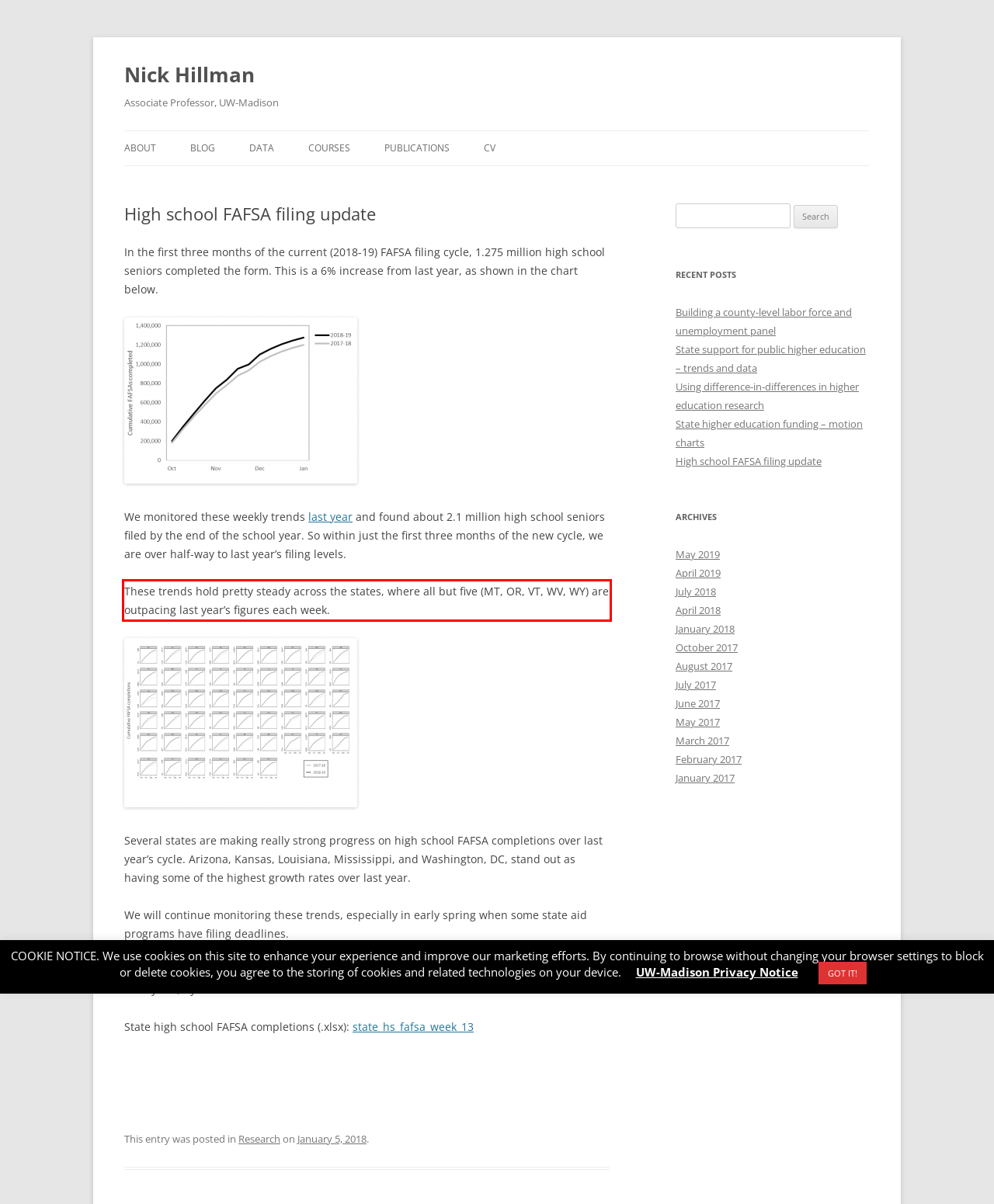Within the screenshot of the webpage, locate the red bounding box and use OCR to identify and provide the text content inside it.

These trends hold pretty steady across the states, where all but five (MT, OR, VT, WV, WY) are outpacing last year’s figures each week.